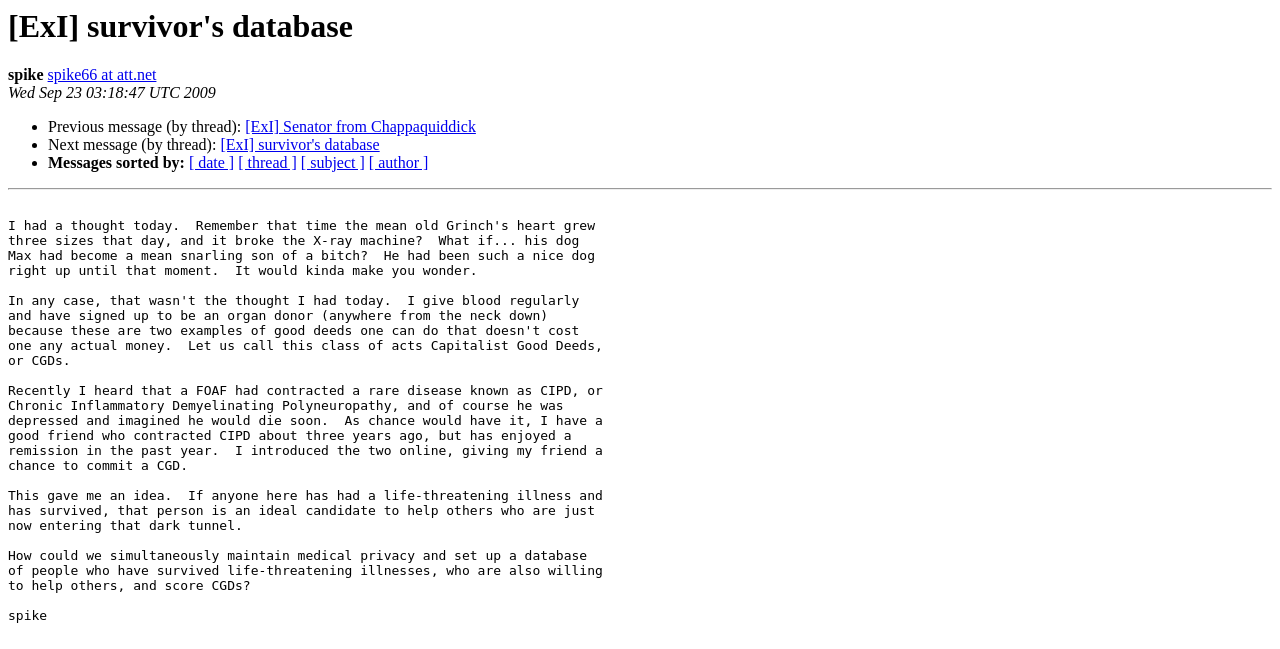Carefully examine the image and provide an in-depth answer to the question: What is the purpose of the separator?

I found the purpose of the separator by looking at its location and orientation, which suggests that it is used to separate different sections of the webpage, in this case, the message headers from the message bodies.